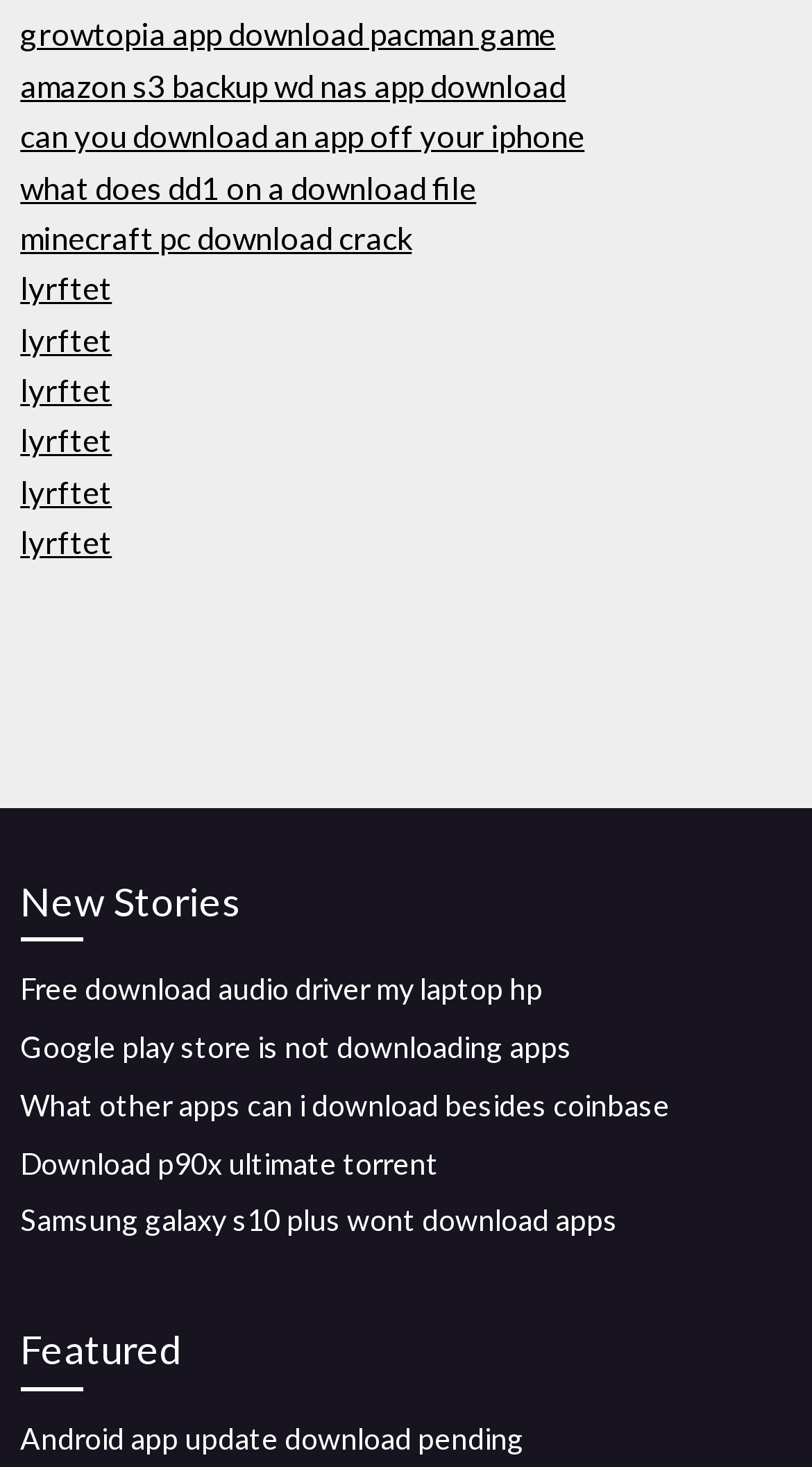Determine the bounding box coordinates of the region I should click to achieve the following instruction: "Download Growtopia app". Ensure the bounding box coordinates are four float numbers between 0 and 1, i.e., [left, top, right, bottom].

[0.025, 0.01, 0.684, 0.036]